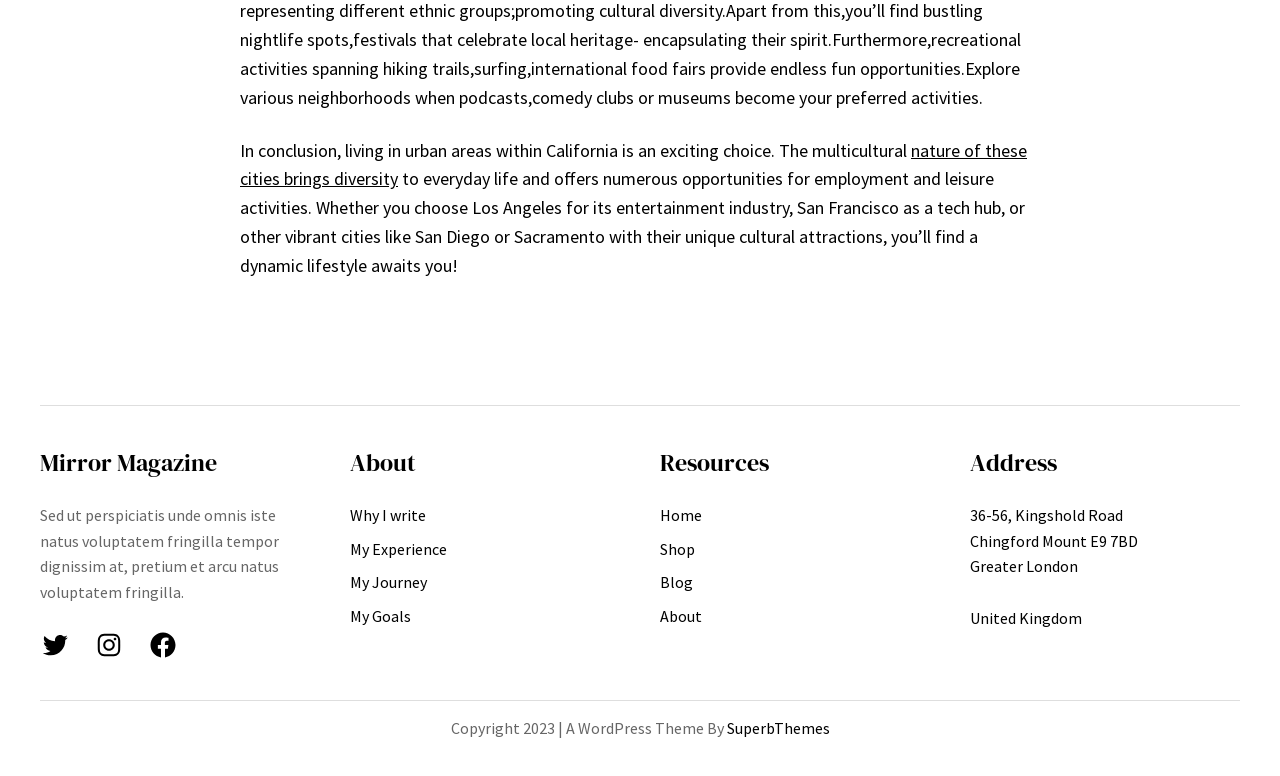What are the categories listed under the 'Resources' section?
Using the image provided, answer with just one word or phrase.

Home, Shop, Blog, About